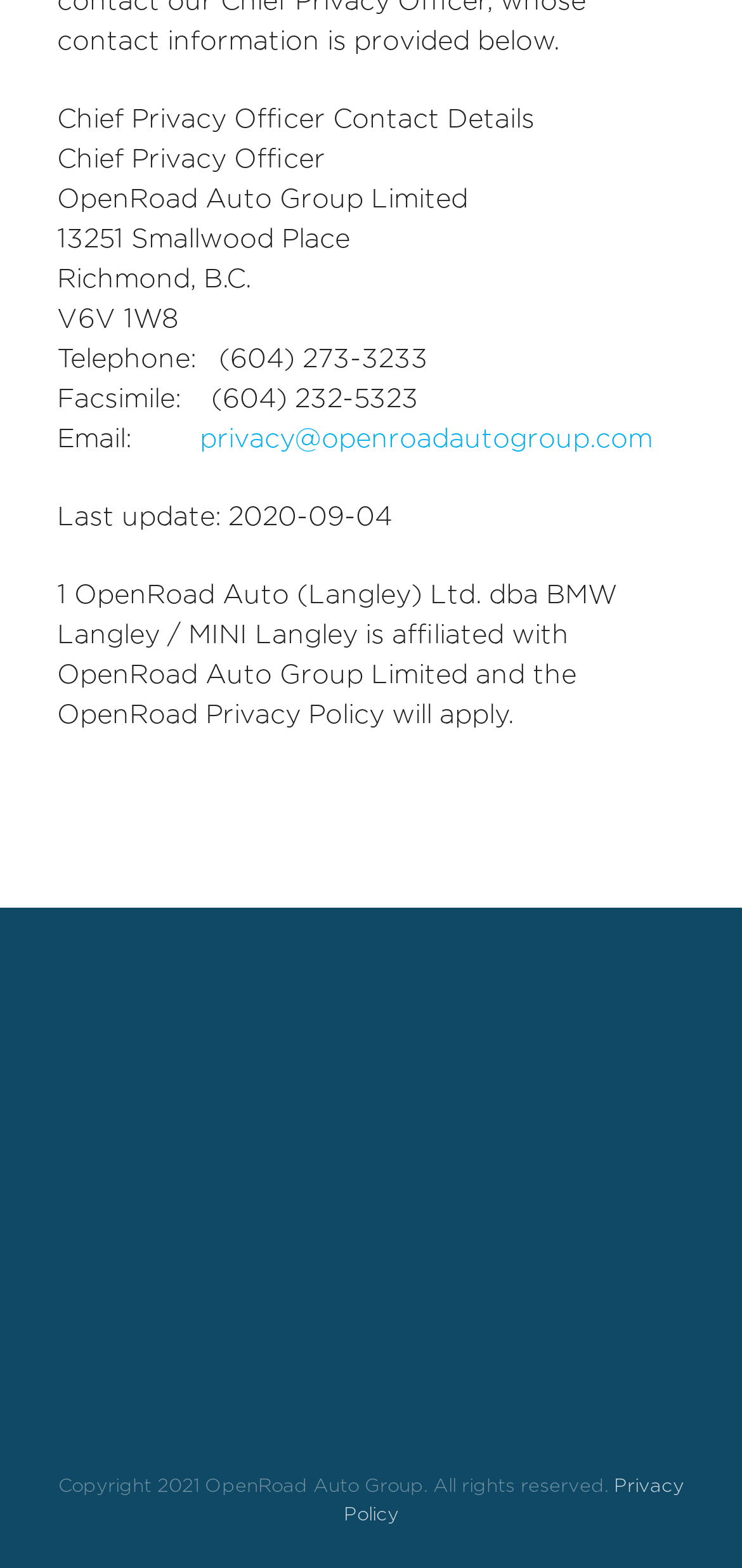Extract the bounding box coordinates for the UI element described as: "privacy@openroadautogroup.com".

[0.269, 0.272, 0.879, 0.289]